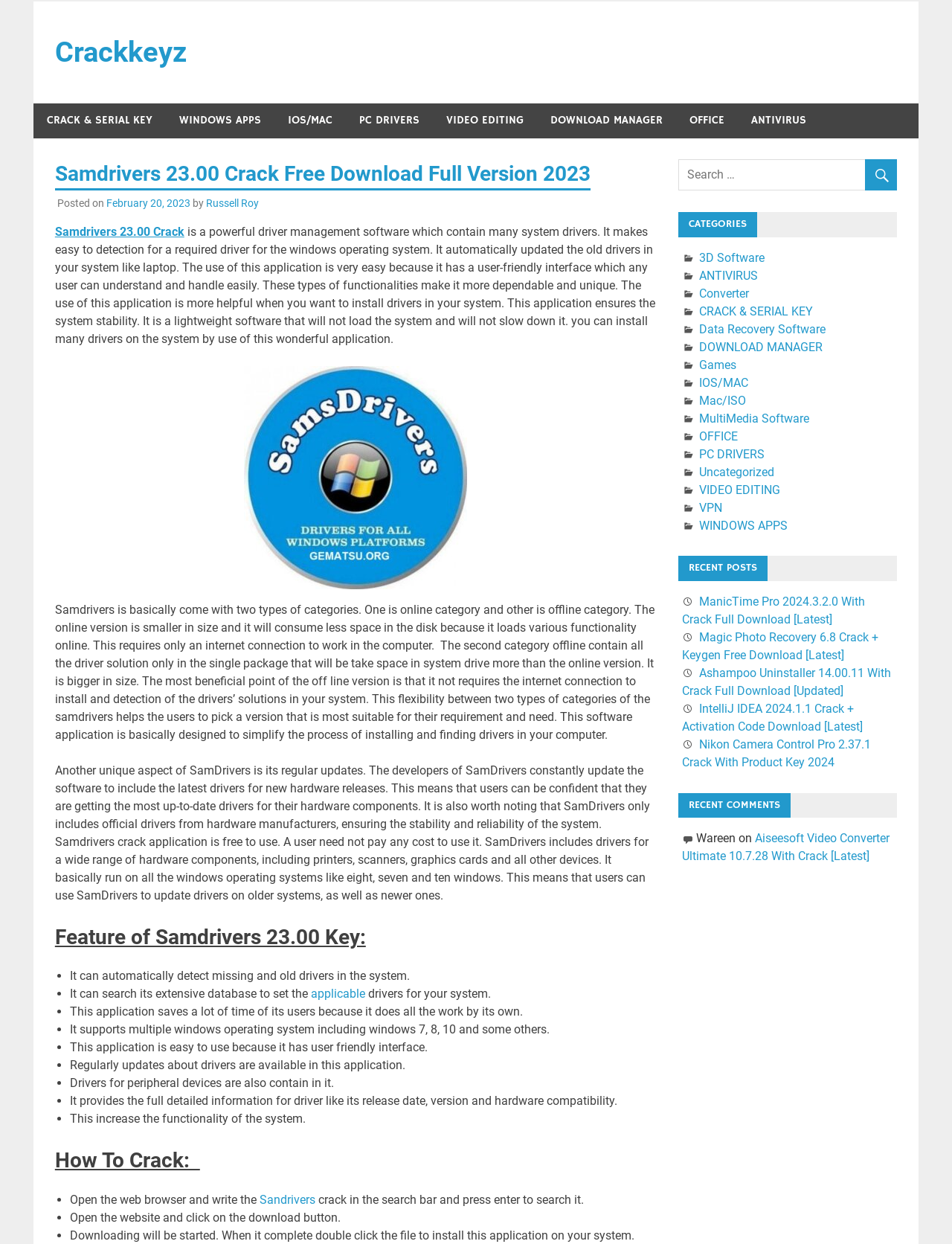Please identify the bounding box coordinates of the clickable area that will fulfill the following instruction: "Click on the 'CRACK & SERIAL KEY' link". The coordinates should be in the format of four float numbers between 0 and 1, i.e., [left, top, right, bottom].

[0.035, 0.083, 0.174, 0.111]